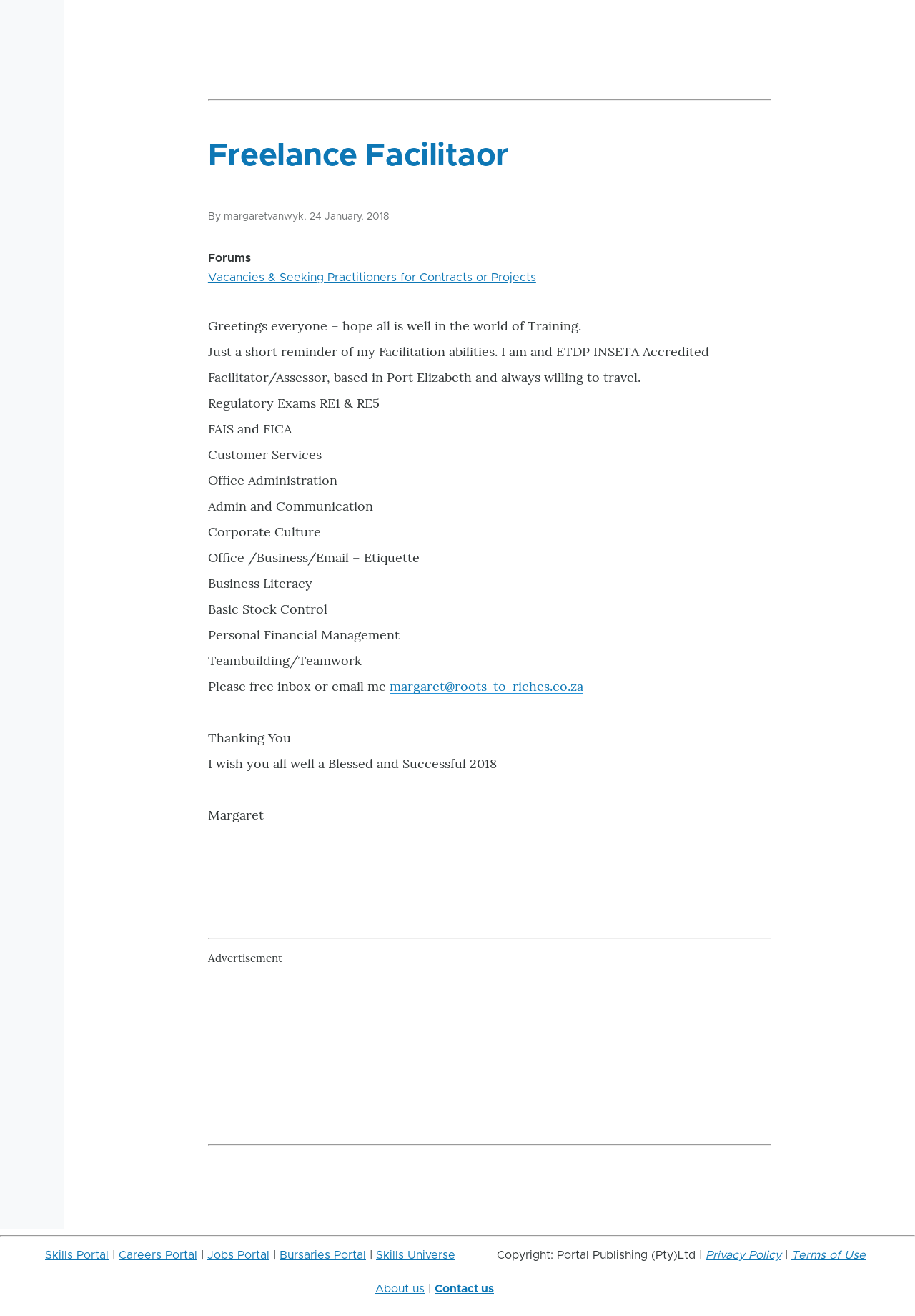Please locate the UI element described by "Actions" and provide its bounding box coordinates.

None